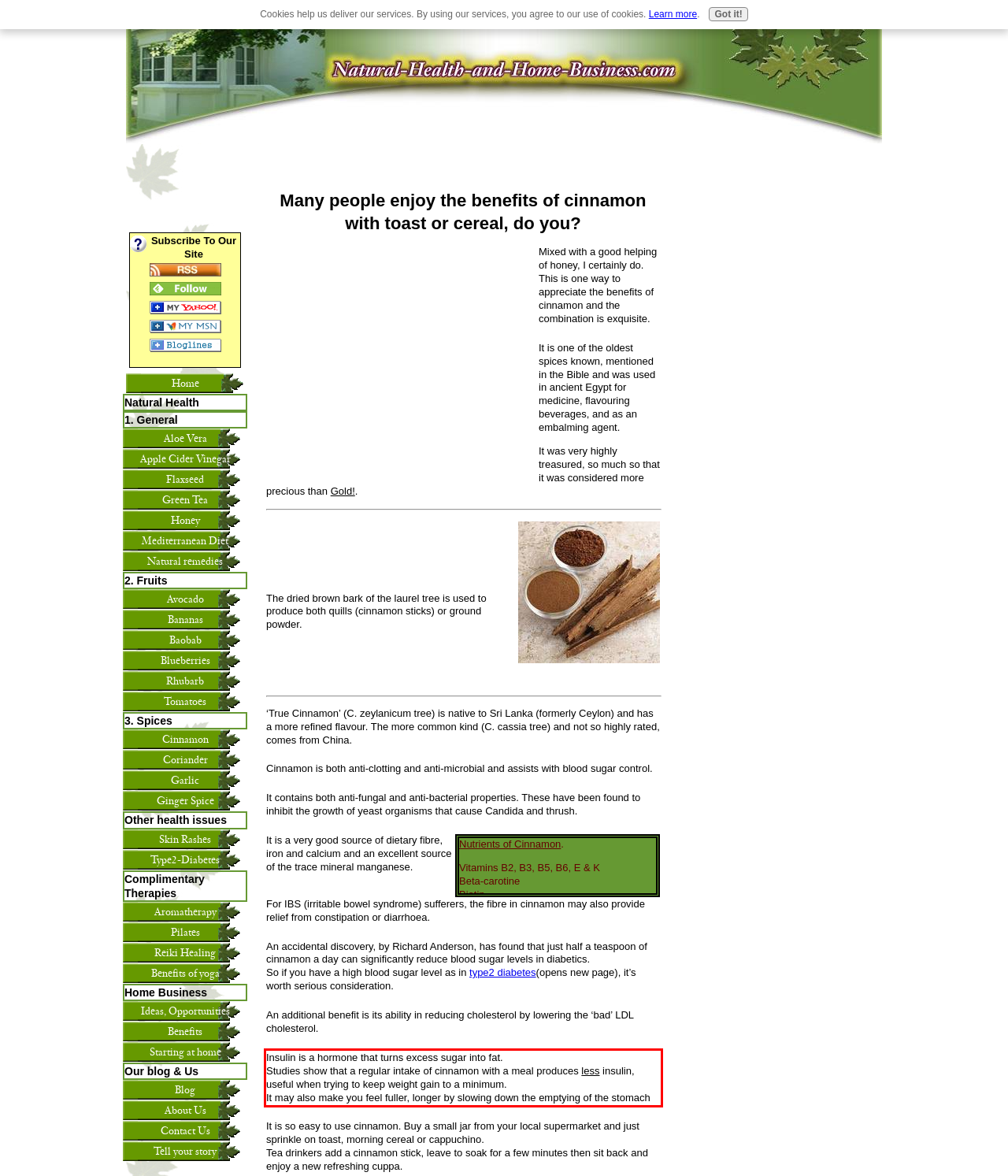In the given screenshot, locate the red bounding box and extract the text content from within it.

Insulin is a hormone that turns excess sugar into fat. Studies show that a regular intake of cinnamon with a meal produces less insulin, useful when trying to keep weight gain to a minimum. It may also make you feel fuller, longer by slowing down the emptying of the stomach